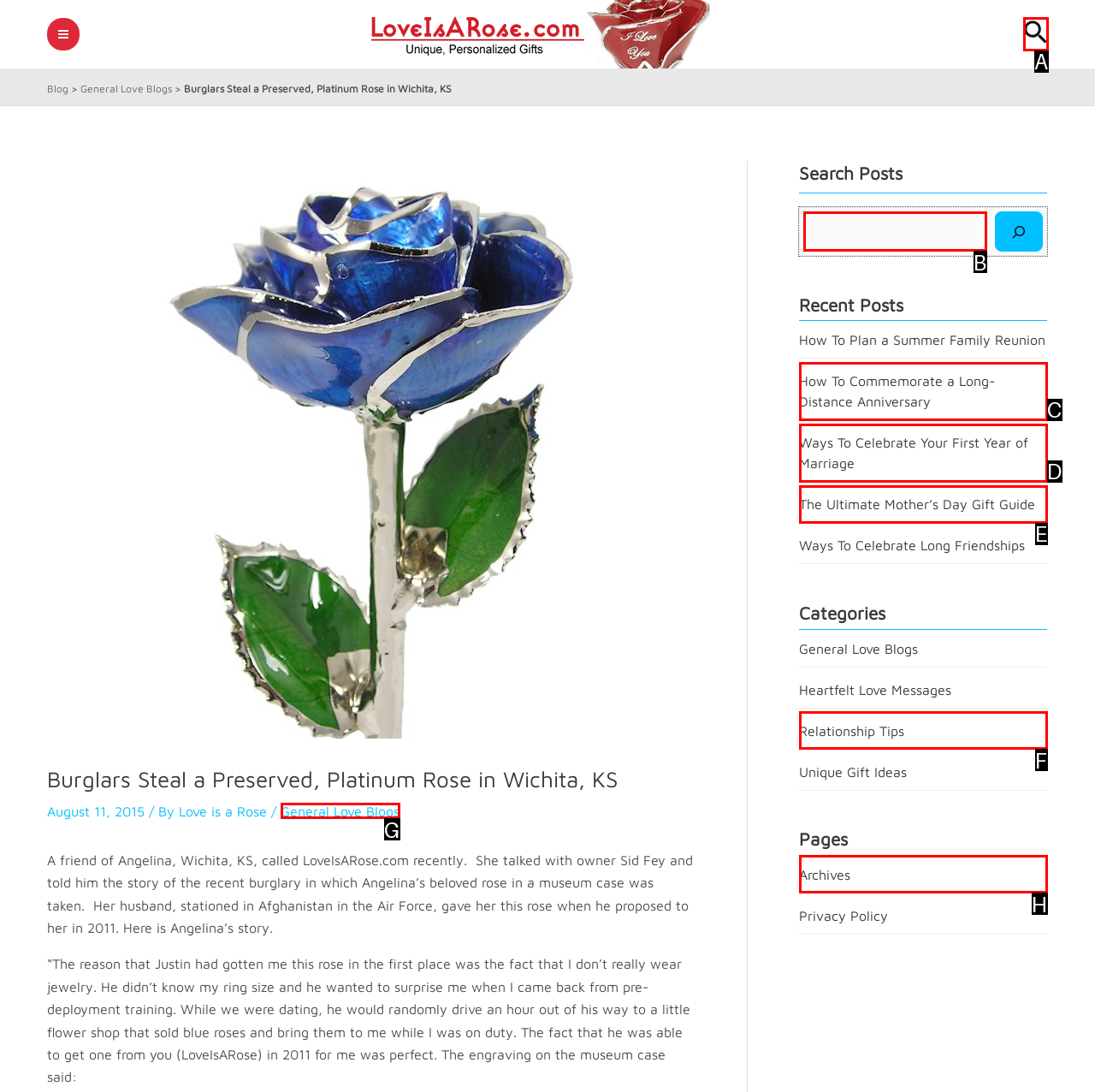Given the description: Relationship Tips, determine the corresponding lettered UI element.
Answer with the letter of the selected option.

F